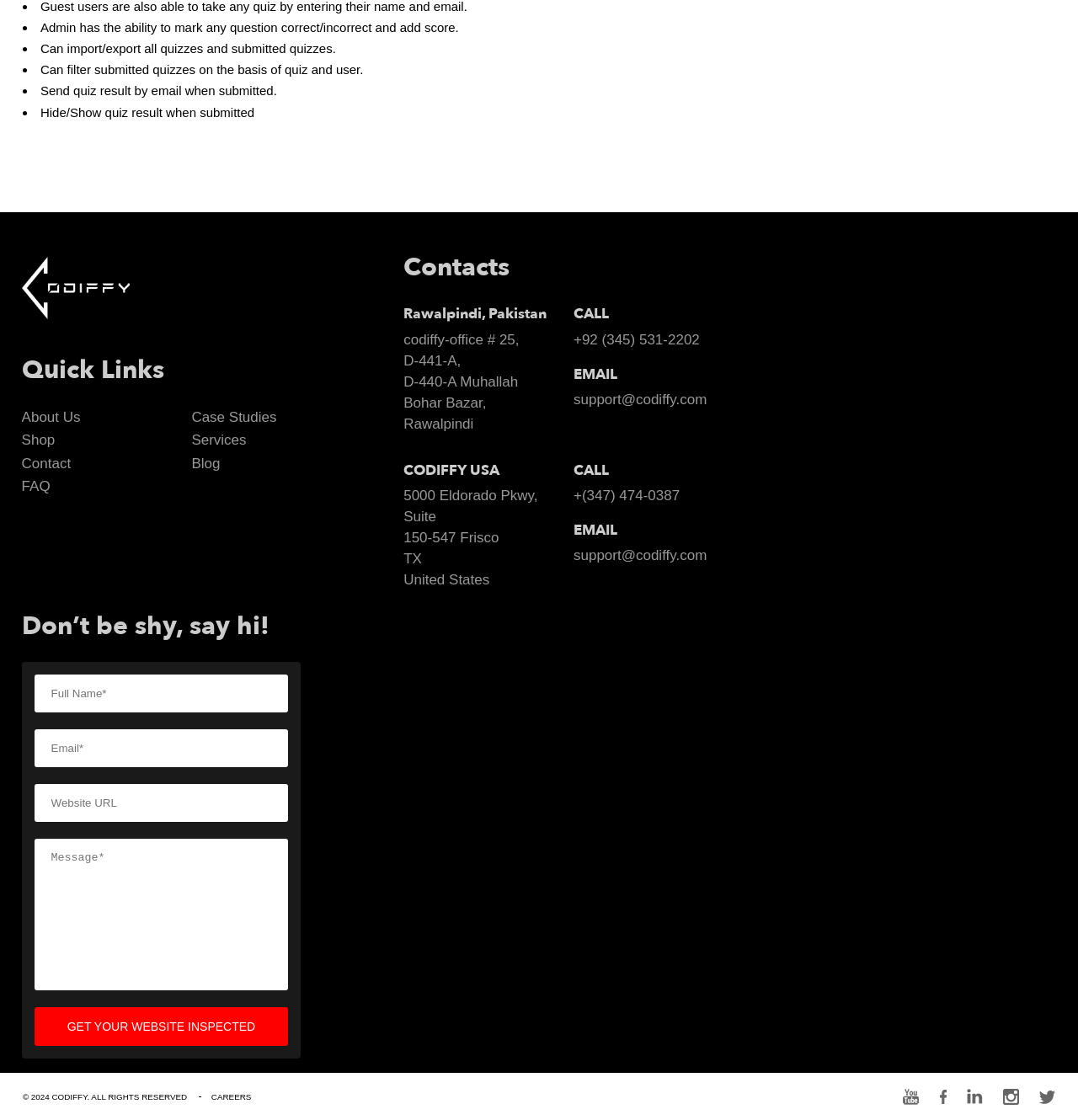Locate the bounding box coordinates of the area you need to click to fulfill this instruction: 'Click on the 'CONTACT' link'. The coordinates must be in the form of four float numbers ranging from 0 to 1: [left, top, right, bottom].

[0.02, 0.406, 0.066, 0.421]